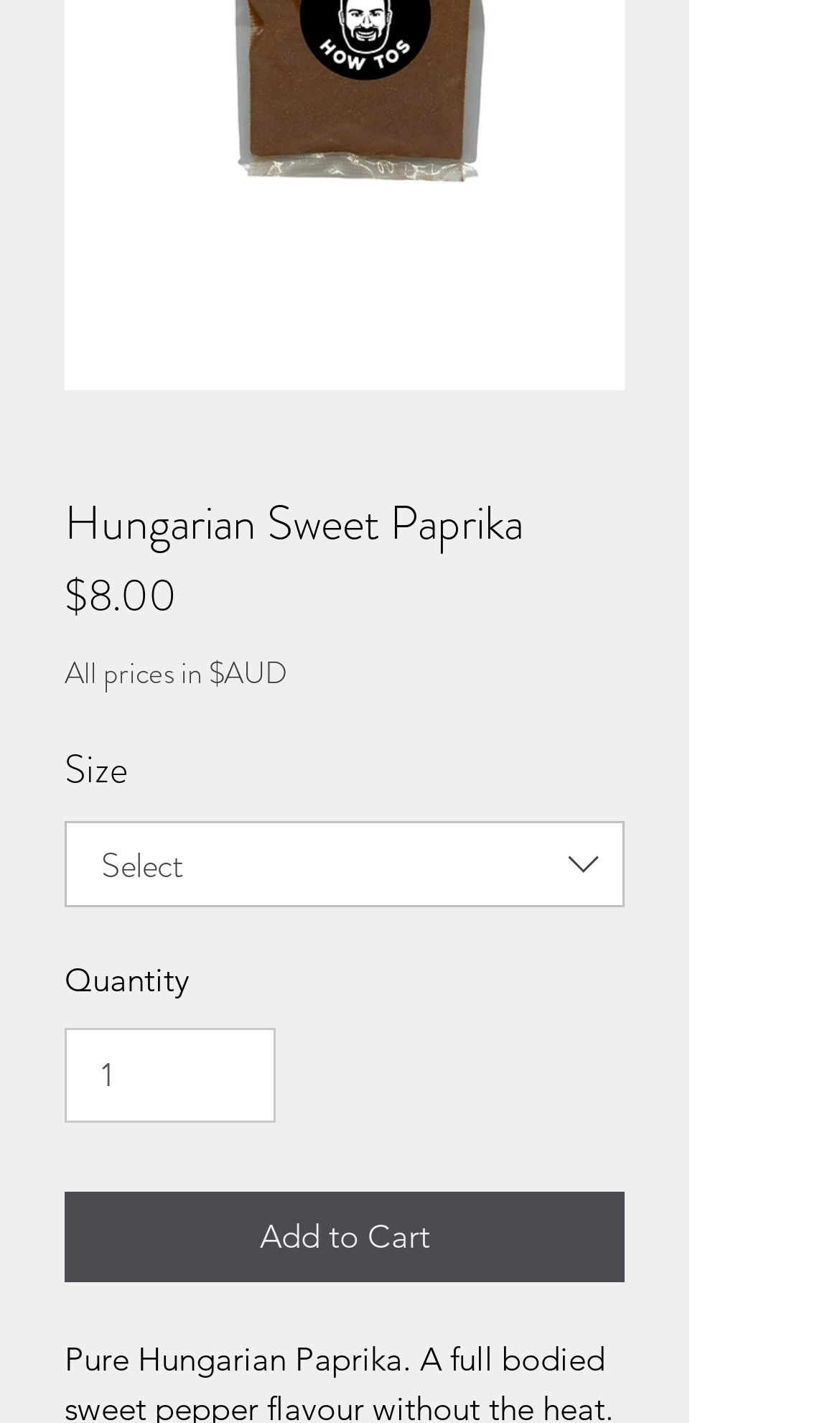Reply to the question below using a single word or brief phrase:
What is the currency used for pricing on this webpage?

AUD